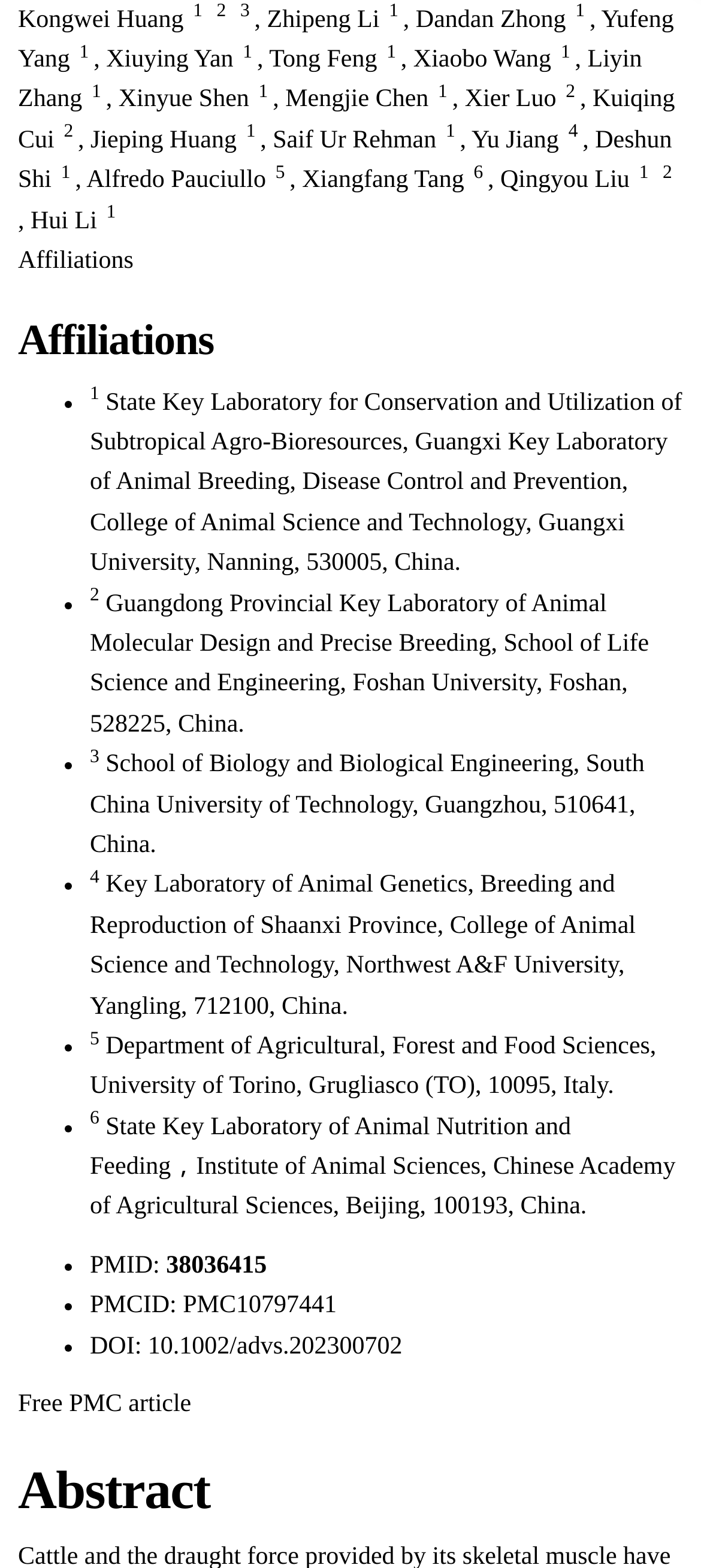Using the provided element description: "2", identify the bounding box coordinates. The coordinates should be four floats between 0 and 1 in the order [left, top, right, bottom].

[0.302, 0.001, 0.329, 0.014]